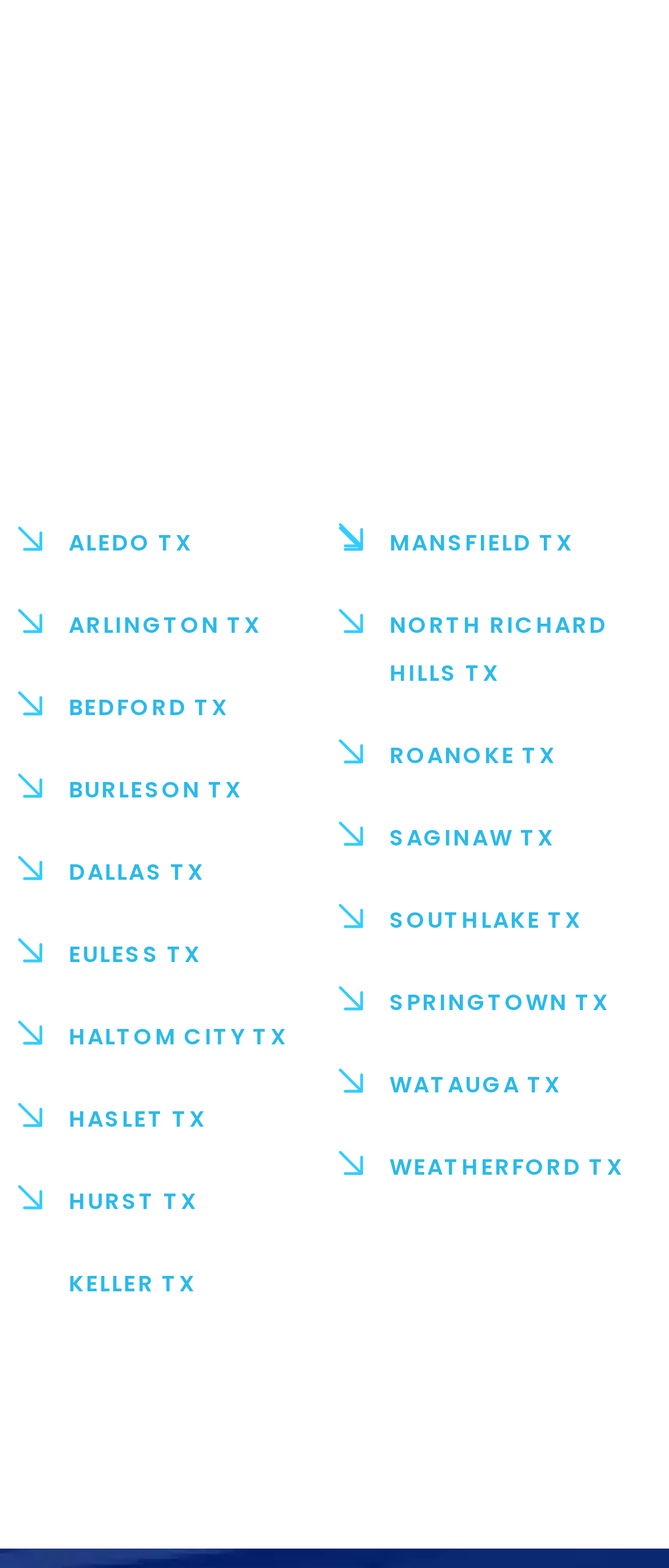Please locate the clickable area by providing the bounding box coordinates to follow this instruction: "click on ALEDO TX".

[0.038, 0.331, 0.482, 0.362]